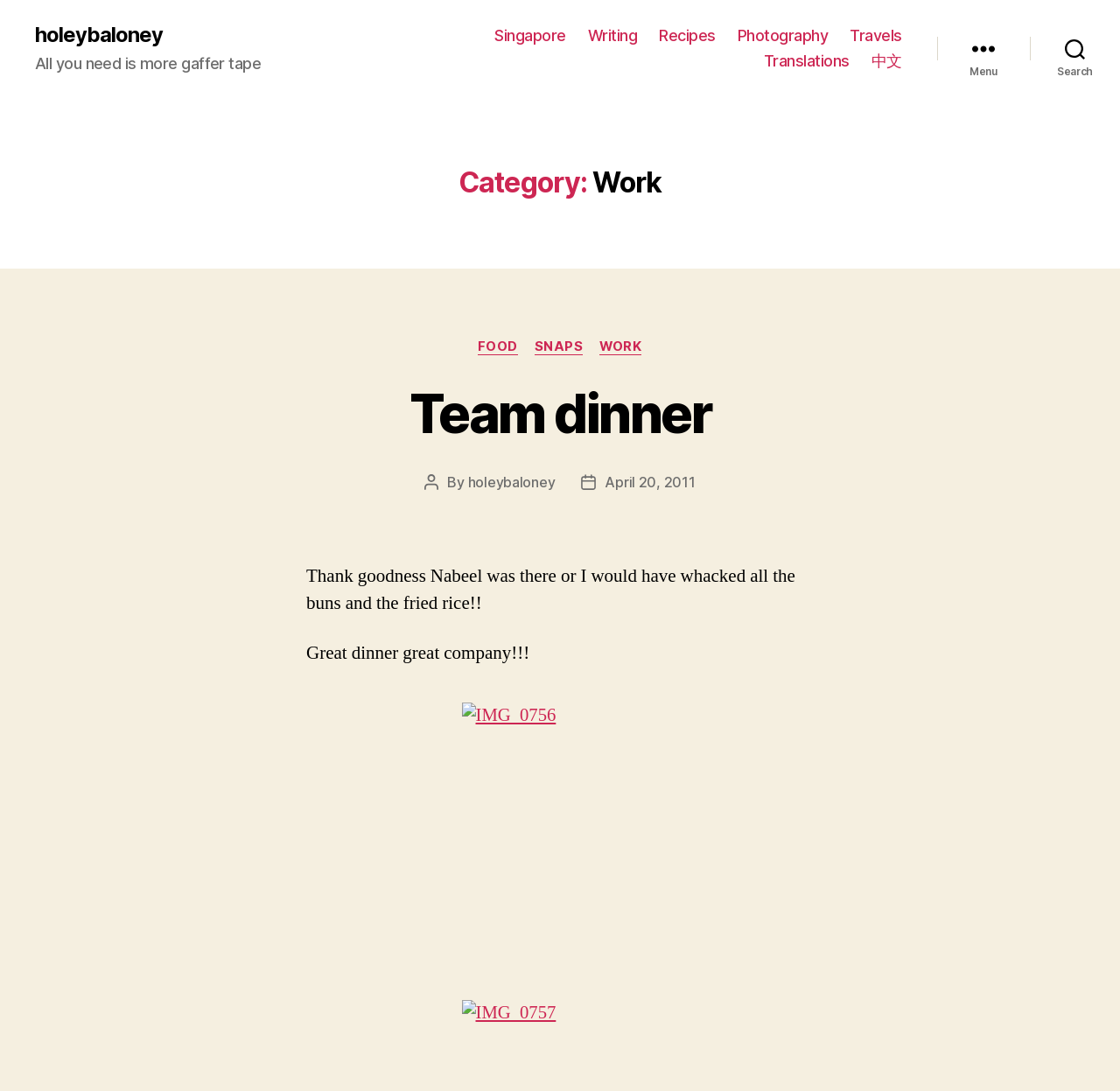Identify the bounding box of the UI component described as: "April 20, 2011".

[0.54, 0.435, 0.621, 0.451]